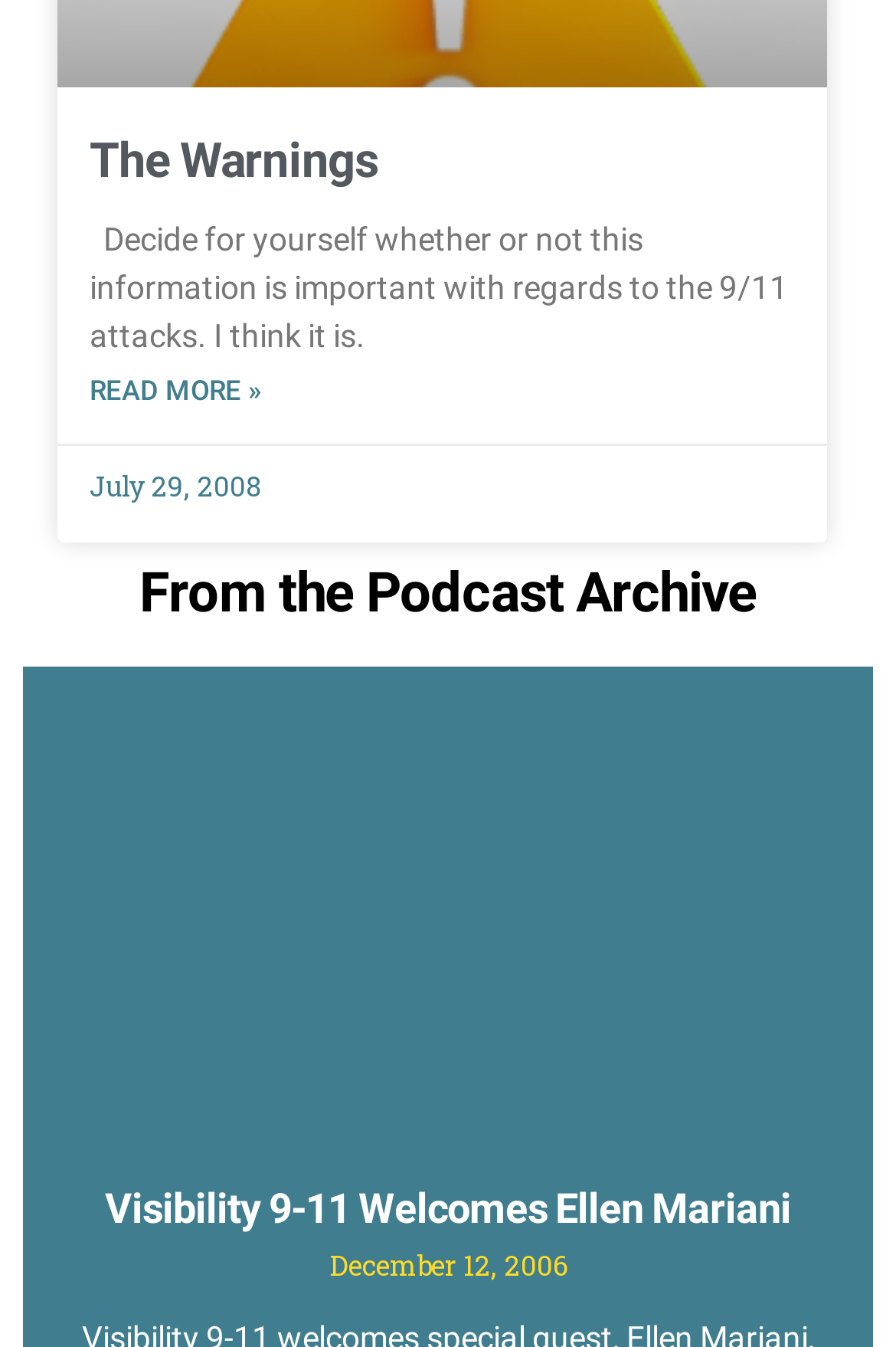Identify the bounding box for the given UI element using the description provided. Coordinates should be in the format (top-left x, top-left y, bottom-right x, bottom-right y) and must be between 0 and 1. Here is the description: The Warnings

[0.1, 0.1, 0.423, 0.141]